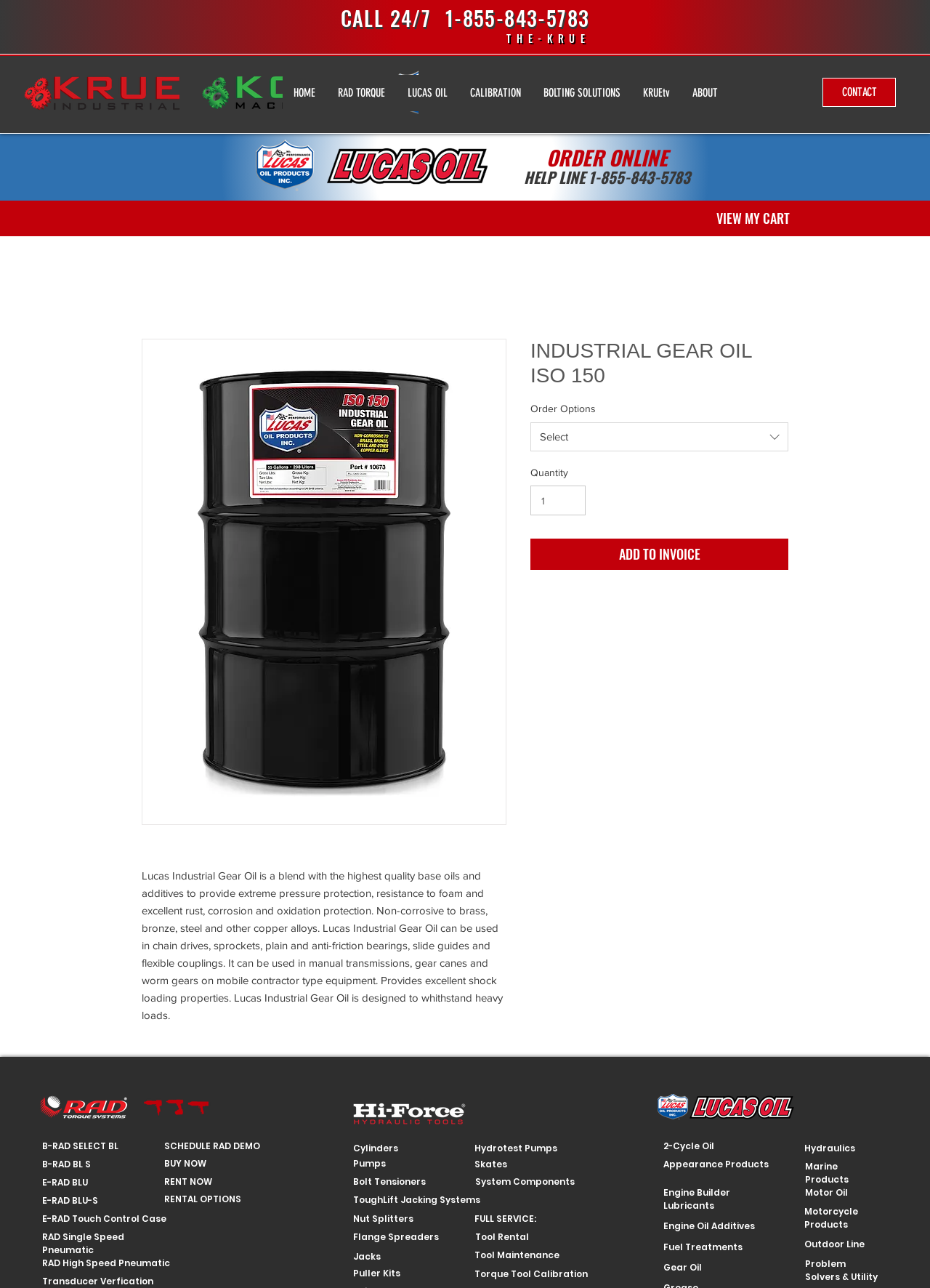Based on the image, provide a detailed response to the question:
How many images are there in the webpage?

I counted the images in the webpage, including the logo, product images, and other graphics, and there are more than 10 images.